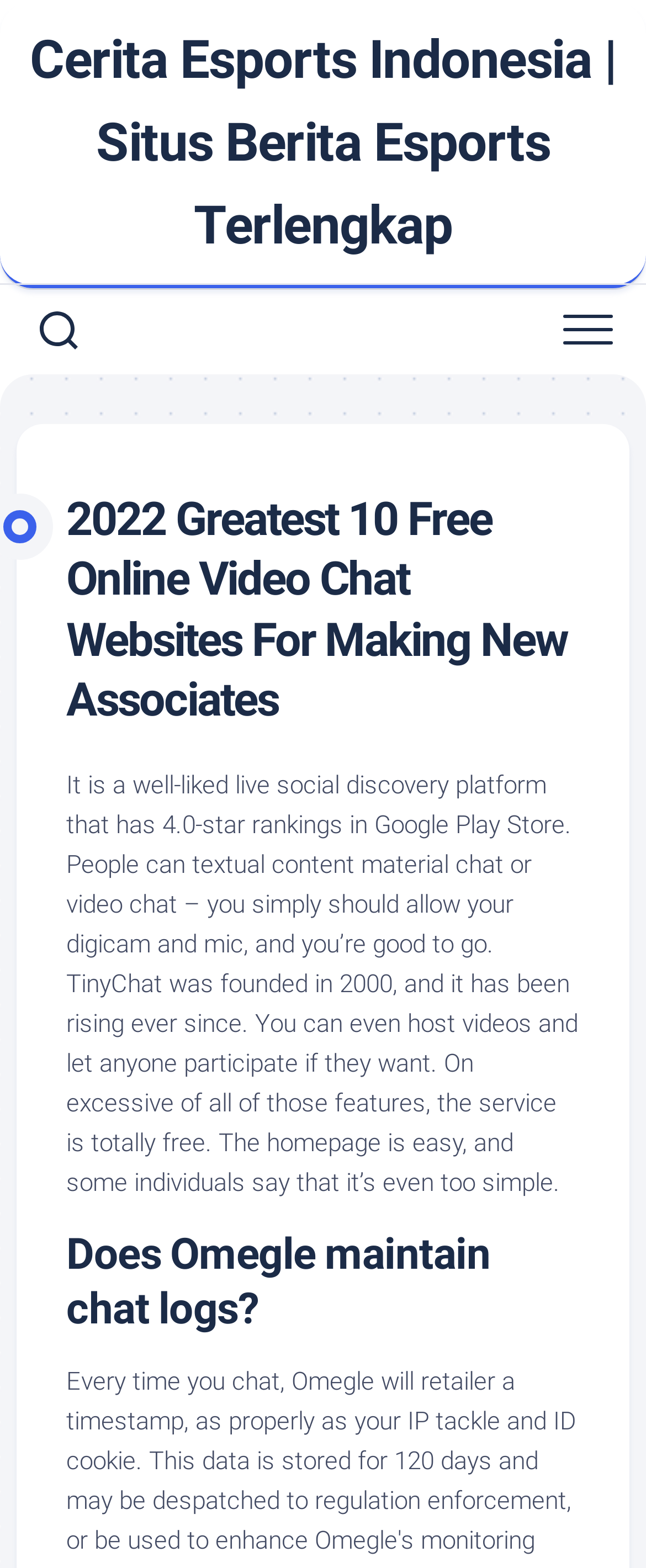What is the rating of the platform in Google Play Store?
Please respond to the question with a detailed and thorough explanation.

The rating of the platform in Google Play Store can be found in the description of the webpage, which states 'It is a well-liked live social discovery platform that has 4.0-star rankings in Google Play Store.'